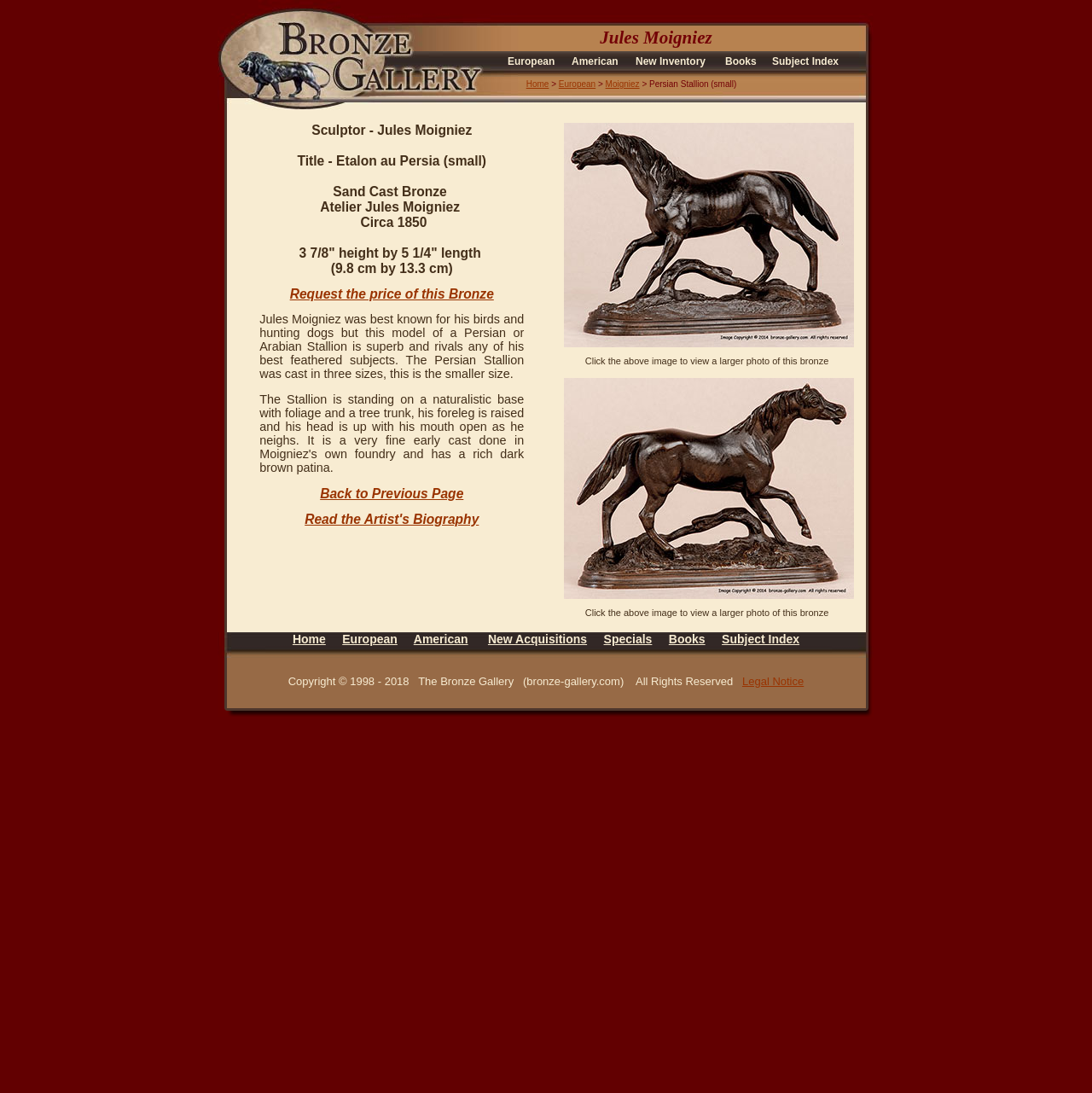How many sizes was the Persian Stallion cast in?
Look at the image and answer the question using a single word or phrase.

three